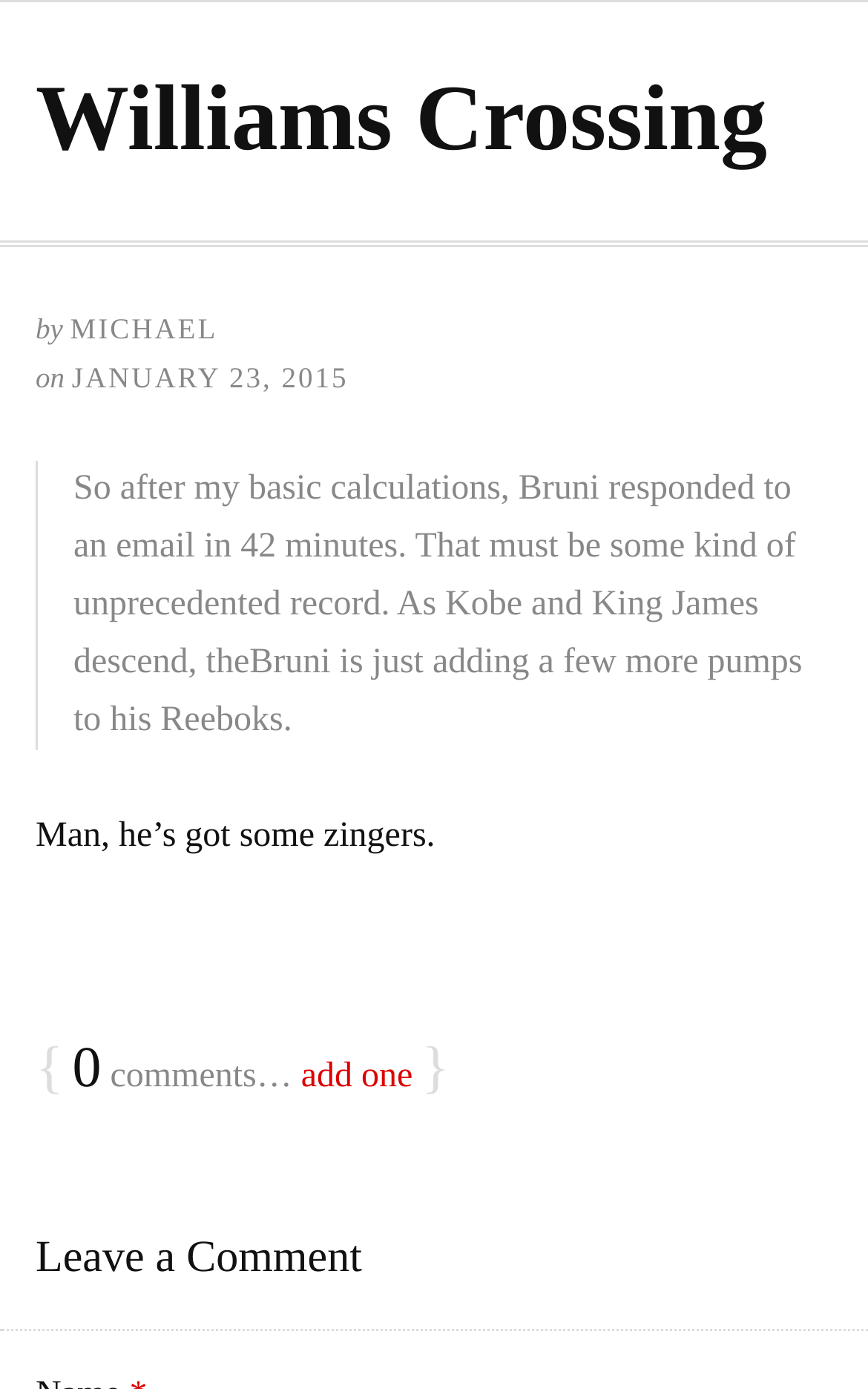Provide the bounding box coordinates of the HTML element described by the text: "add one". The coordinates should be in the format [left, top, right, bottom] with values between 0 and 1.

[0.347, 0.761, 0.476, 0.788]